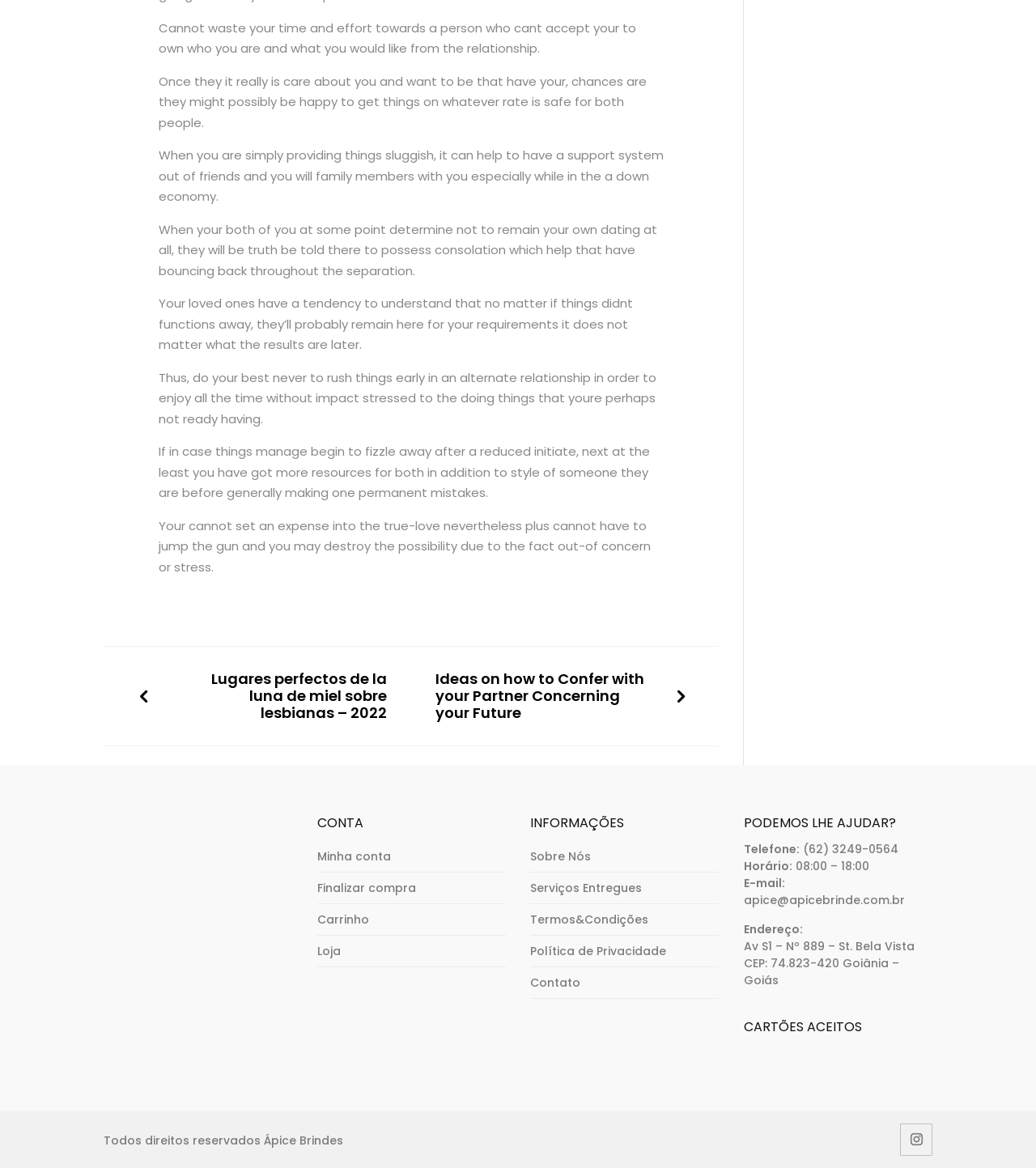What is the tone of the relationship advice on the webpage?
Please answer the question as detailed as possible.

The tone of the relationship advice on the webpage appears to be supportive and encouraging, with phrases such as 'do your best not to rush things early in an alternate relationship' and 'your loved ones have a tendency to understand that no matter if things didnt functions away, they’ll probably remain here for your requirements'.